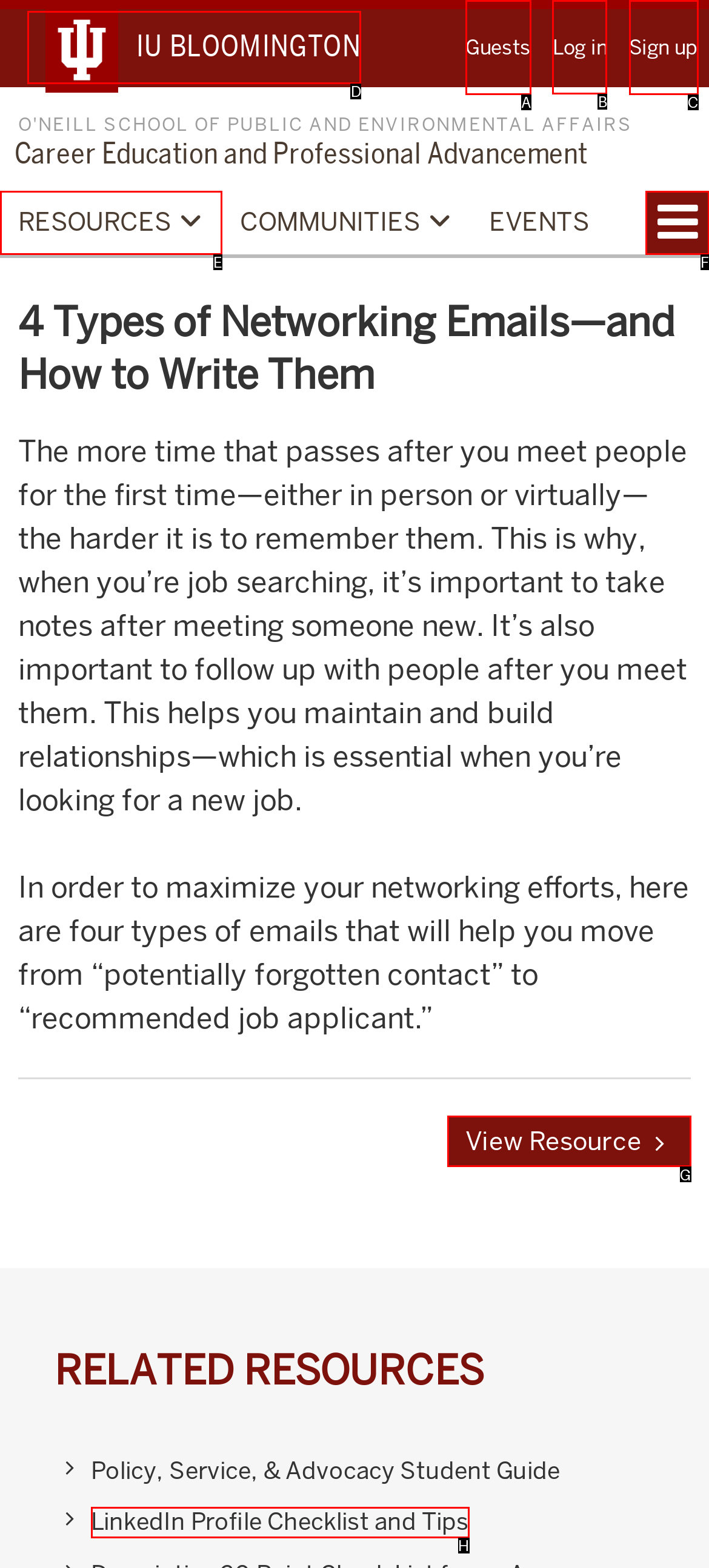Which option should be clicked to complete this task: Log in
Reply with the letter of the correct choice from the given choices.

B